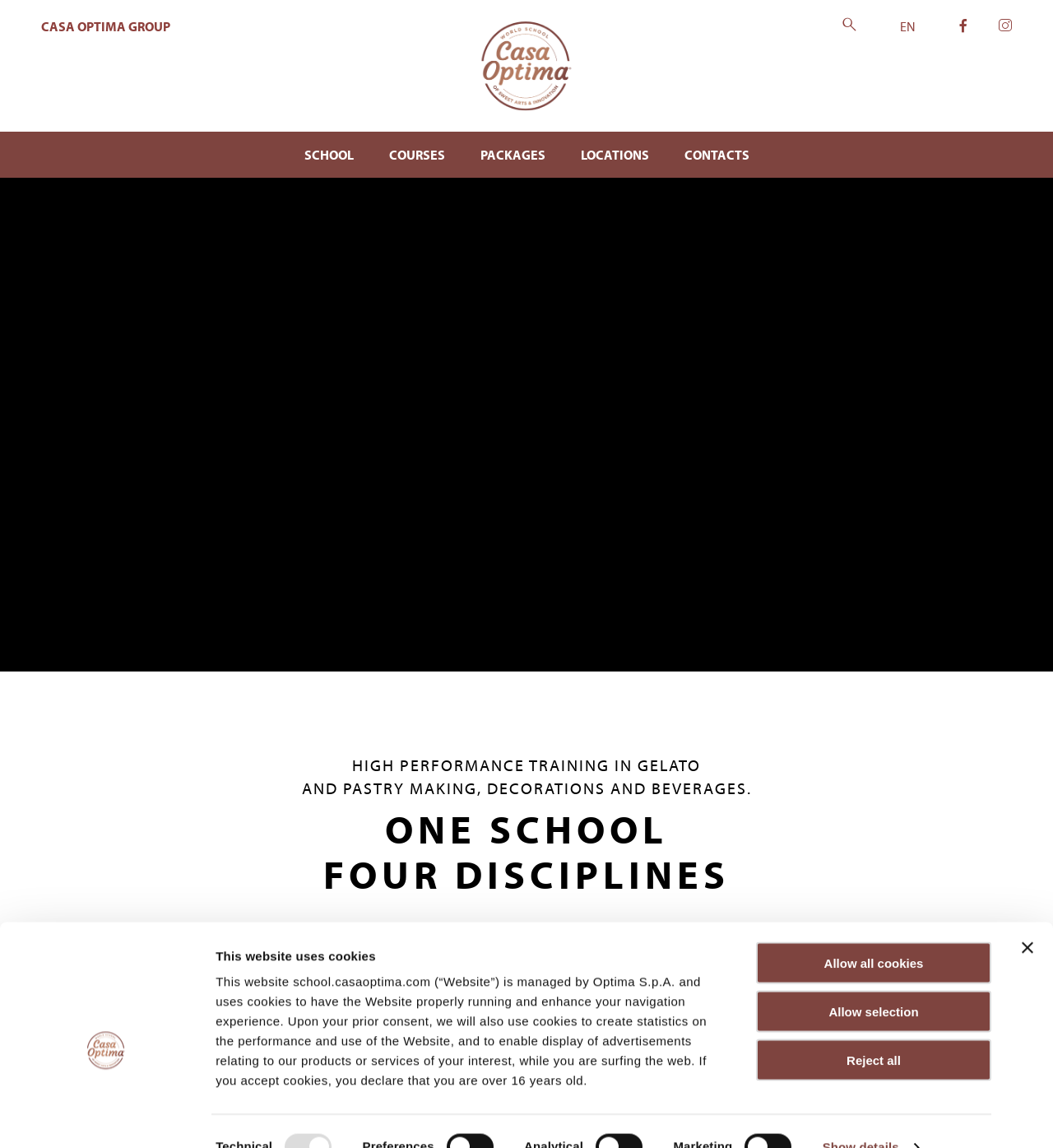Pinpoint the bounding box coordinates of the element you need to click to execute the following instruction: "Click the 'SCHOOL' tab". The bounding box should be represented by four float numbers between 0 and 1, in the format [left, top, right, bottom].

[0.289, 0.128, 0.336, 0.142]